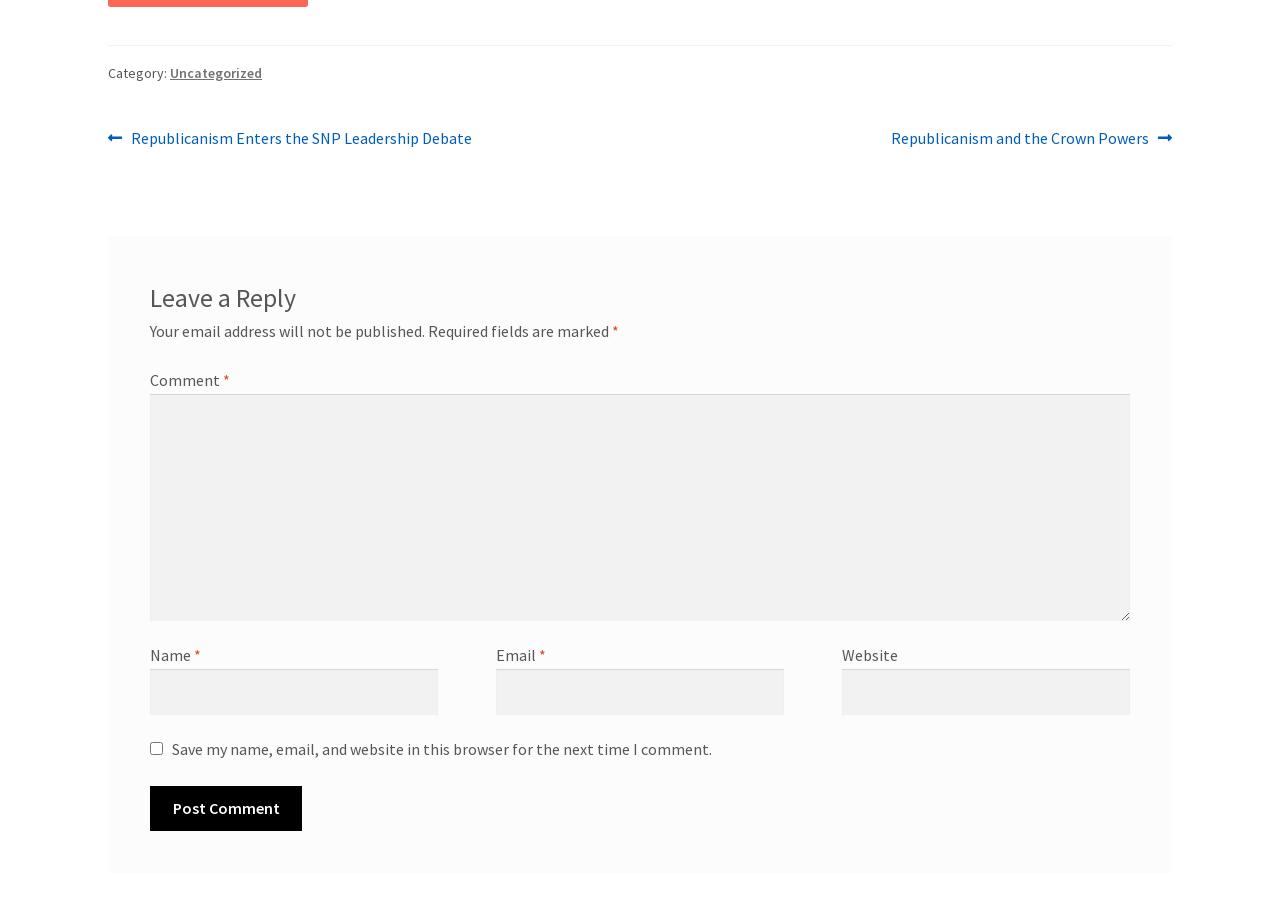Locate the bounding box coordinates of the item that should be clicked to fulfill the instruction: "Click on the previous post link".

[0.084, 0.139, 0.368, 0.168]